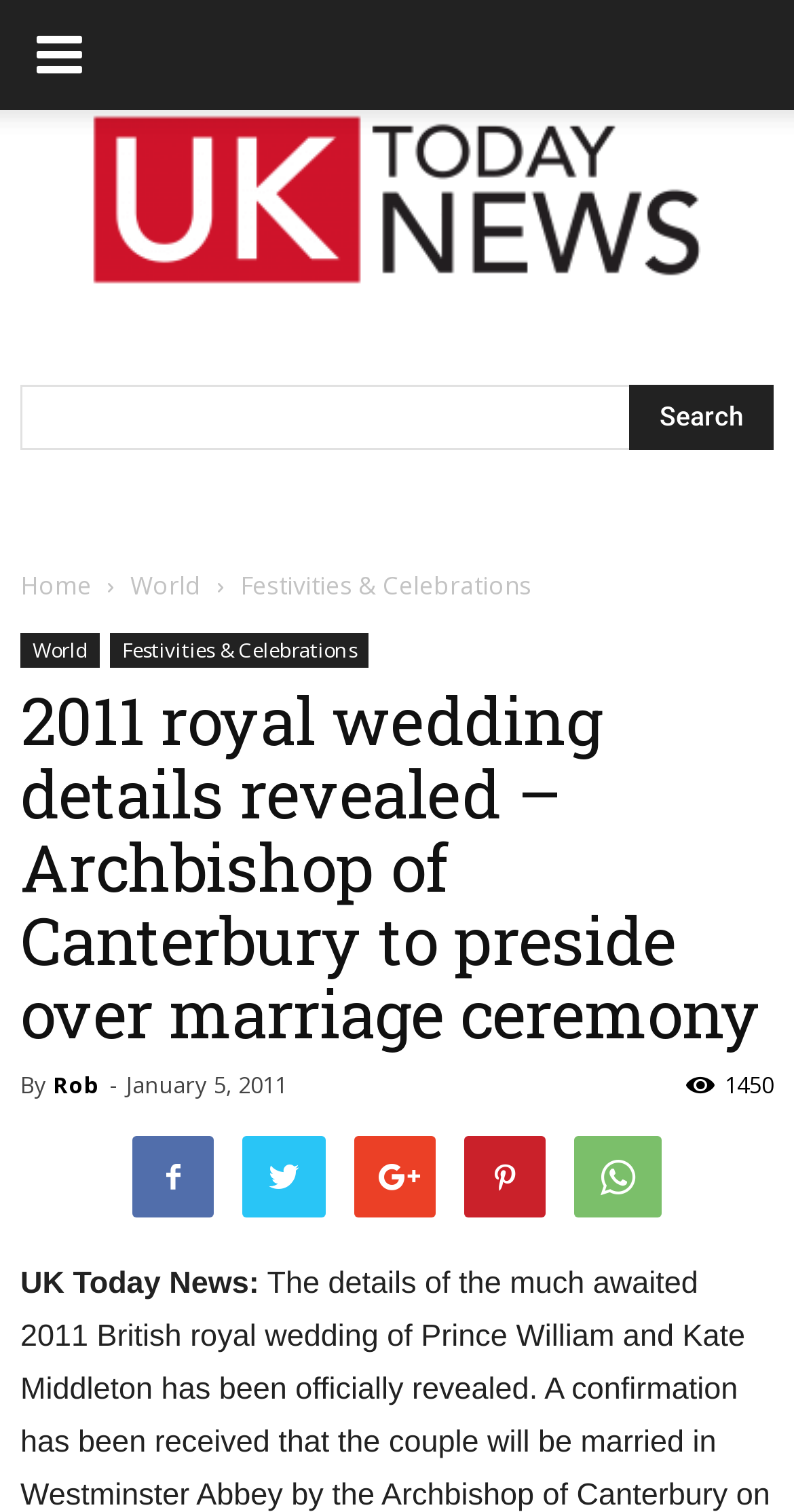Provide the bounding box coordinates of the HTML element described by the text: "World".

[0.026, 0.419, 0.126, 0.442]